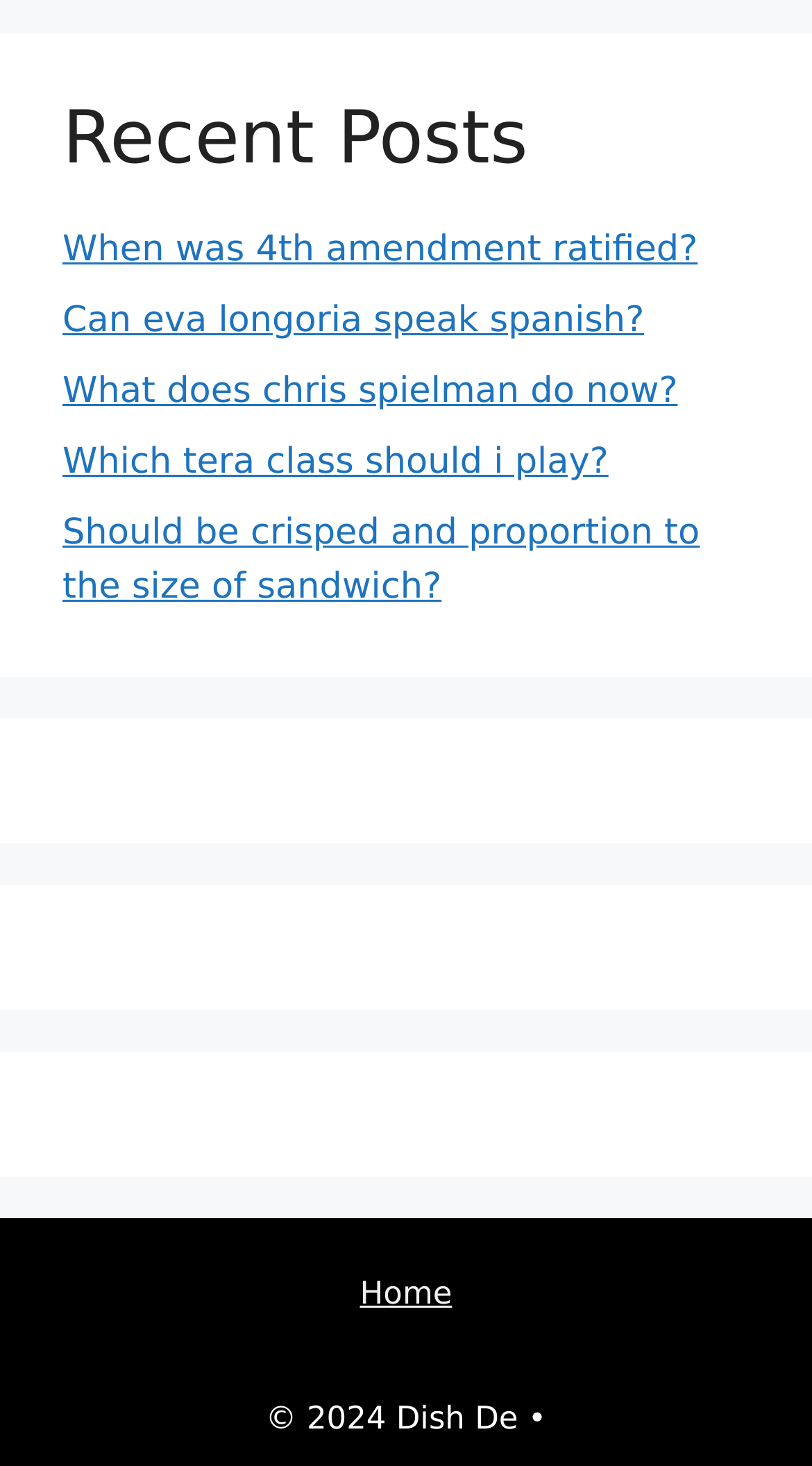What is the copyright year mentioned at the bottom of the page?
Look at the image and answer the question with a single word or phrase.

2024